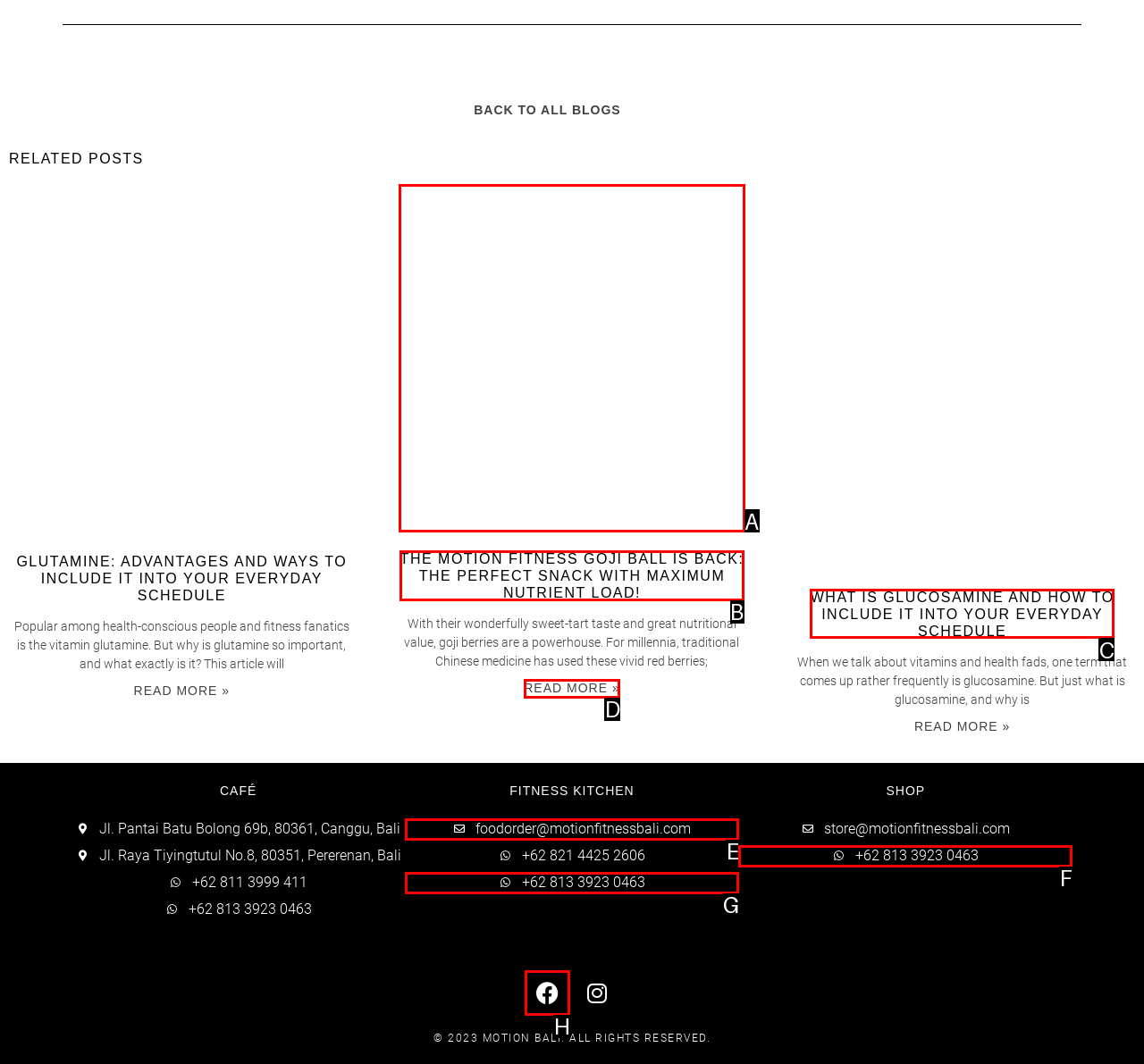Match the option to the description: +62 813 3923 0463
State the letter of the correct option from the available choices.

G